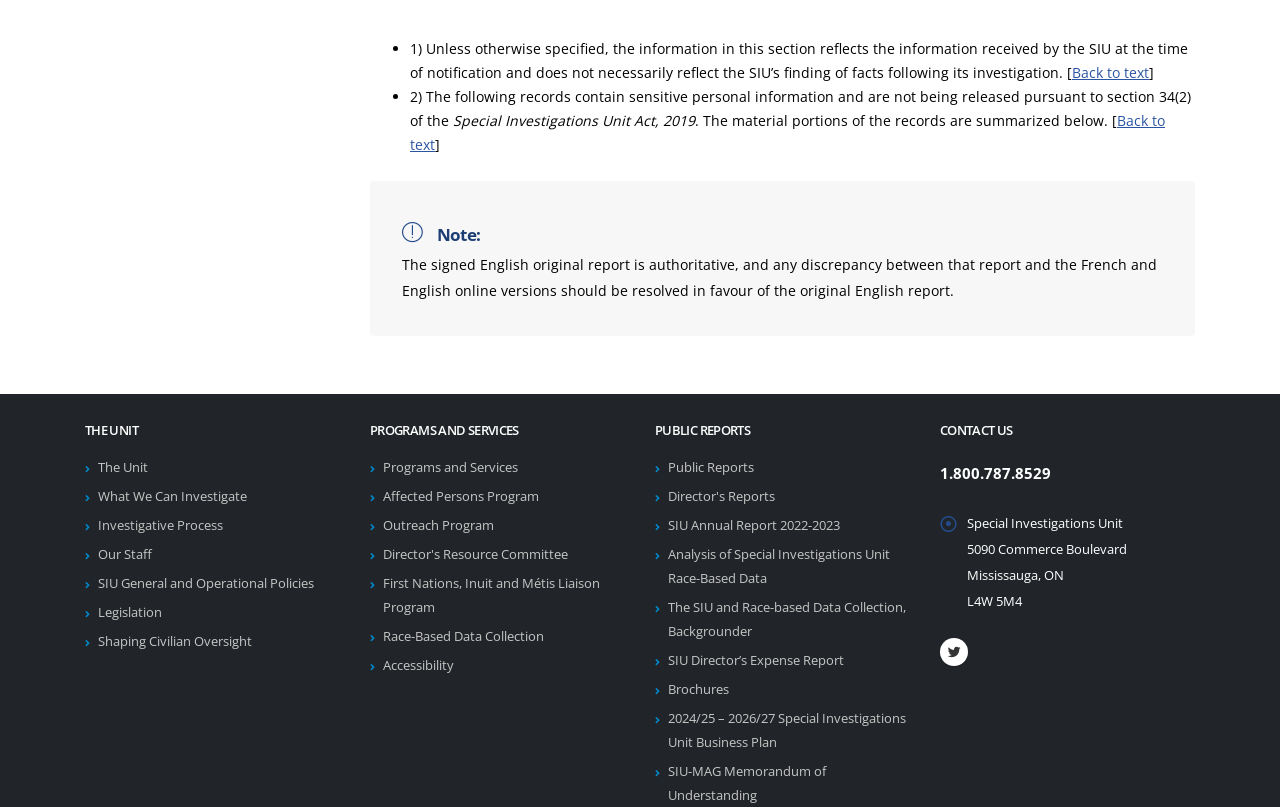Please answer the following question using a single word or phrase: 
What is the contact number of the Special Investigations Unit?

1.800.787.8529